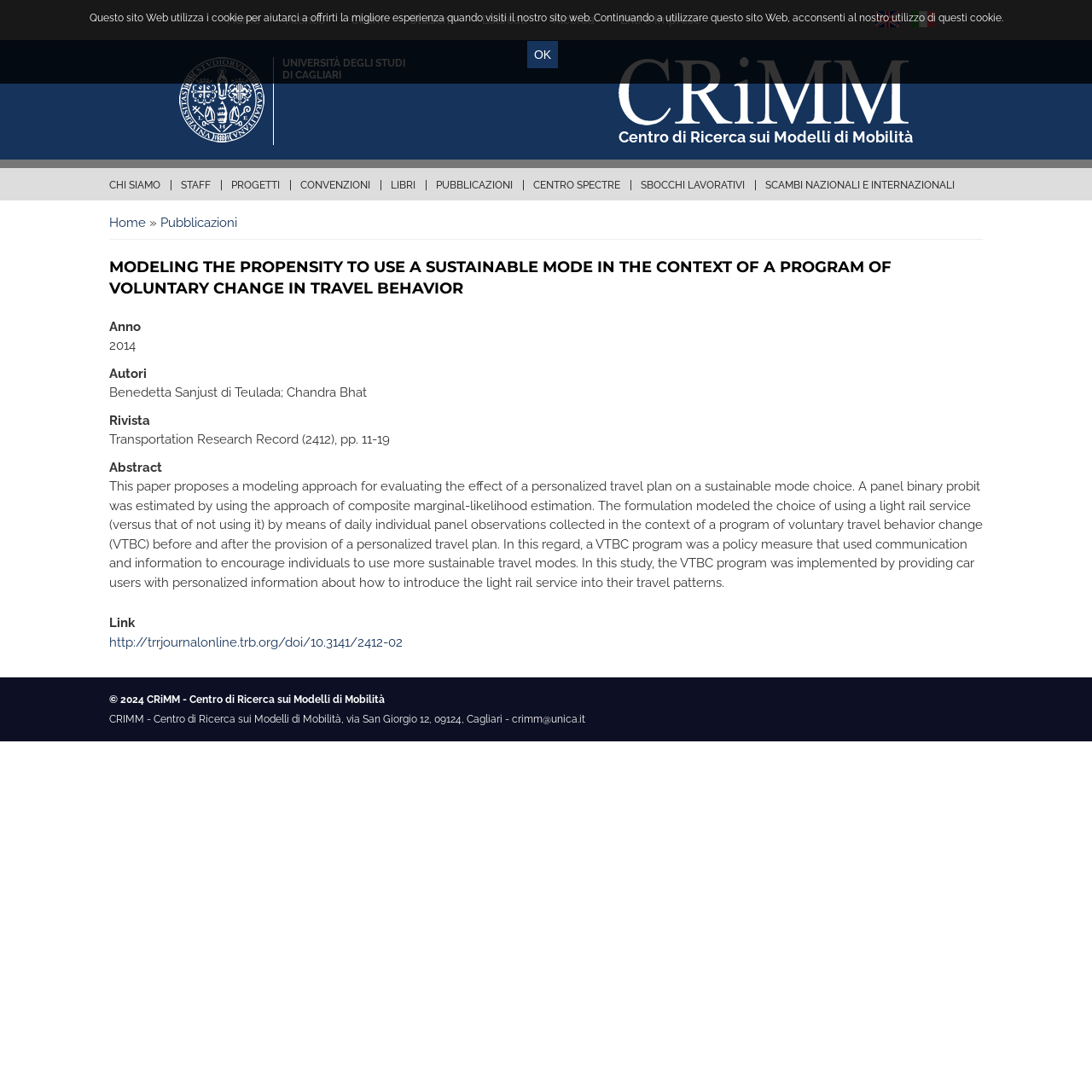Extract the top-level heading from the webpage and provide its text.

MODELING THE PROPENSITY TO USE A SUSTAINABLE MODE IN THE CONTEXT OF A PROGRAM OF VOLUNTARY CHANGE IN TRAVEL BEHAVIOR